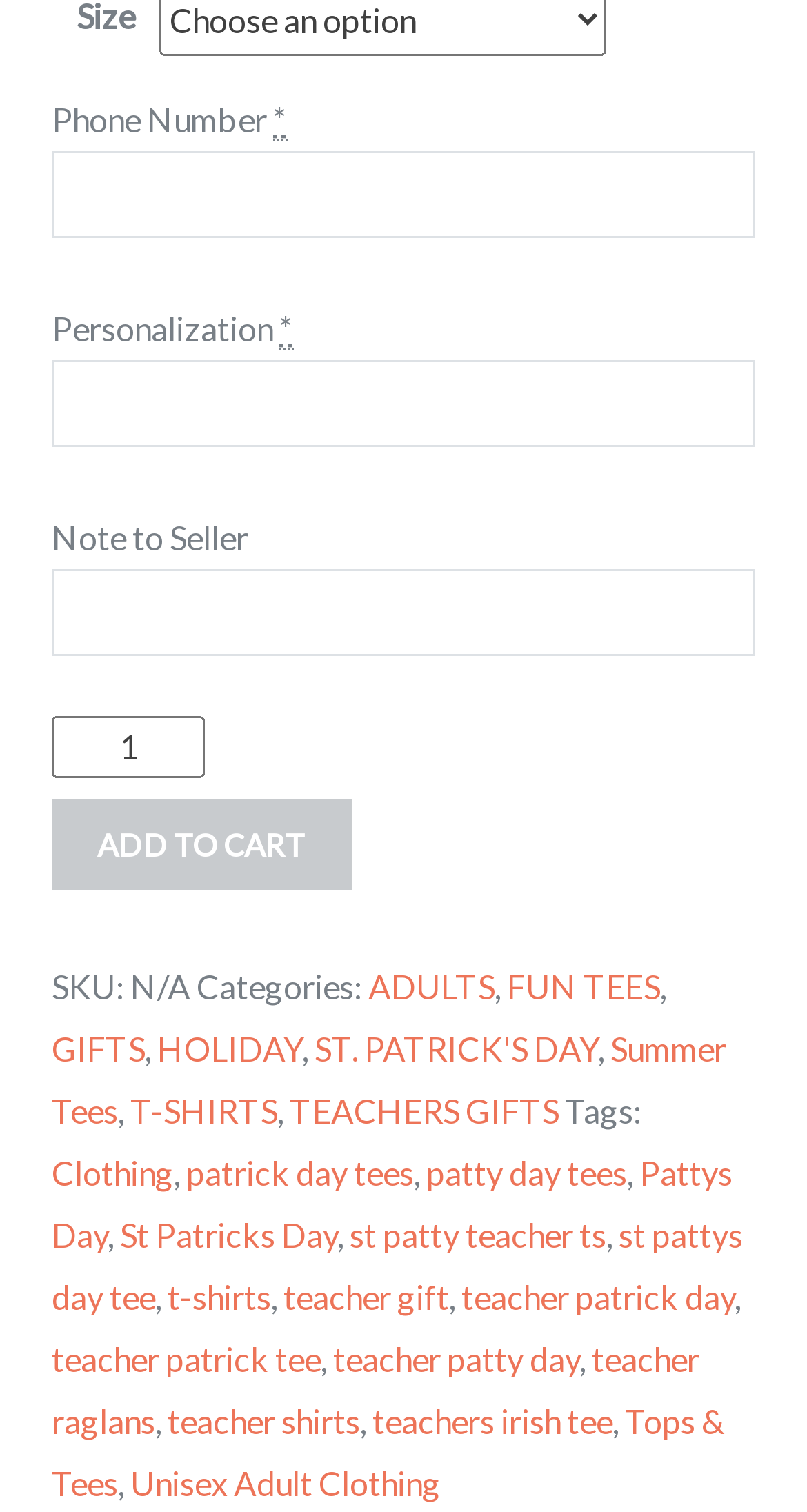Respond concisely with one word or phrase to the following query:
What categories does the product belong to?

ADULTS, FUN TEES, GIFTS, HOLIDAY, ST. PATRICK'S DAY